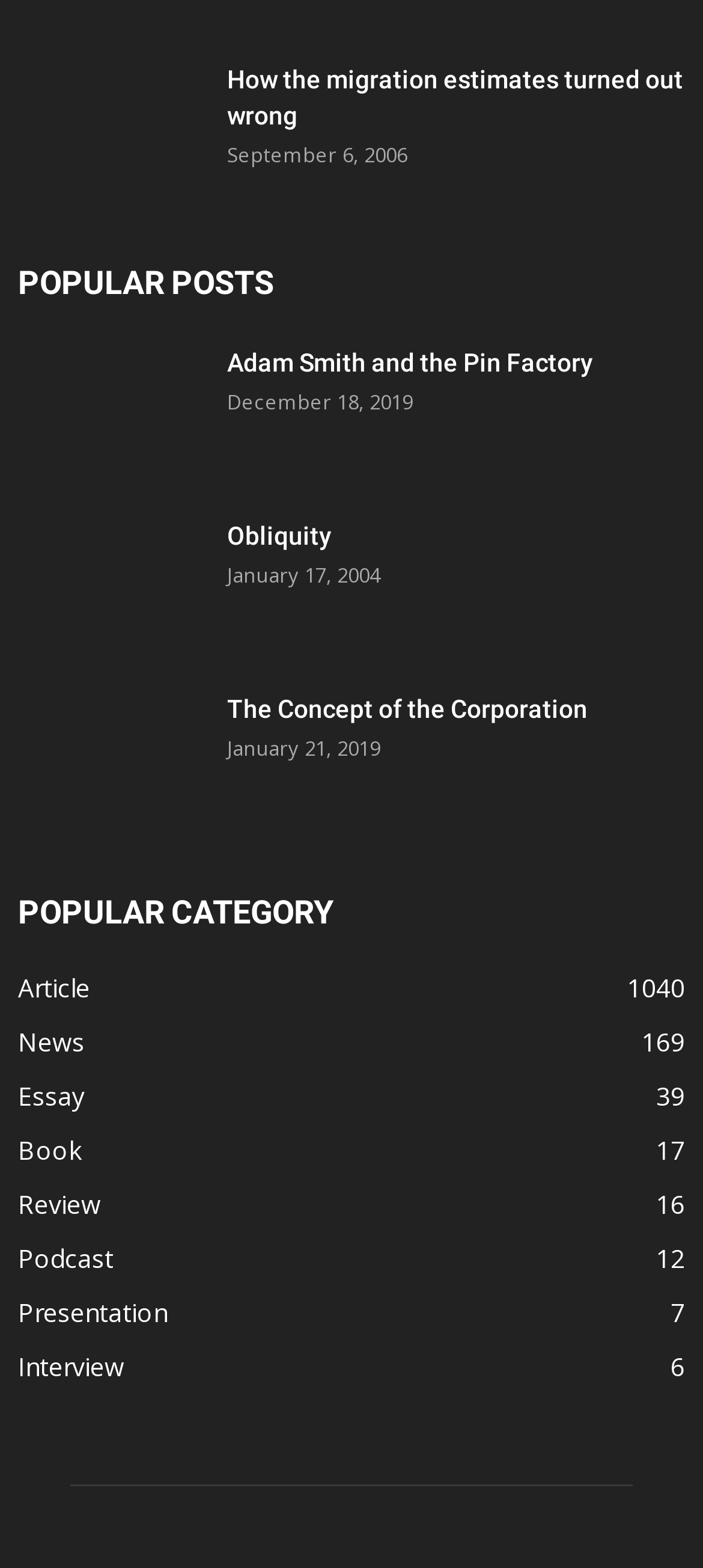Look at the image and write a detailed answer to the question: 
What is the most recent article?

I looked for the time elements associated with each article and found that the most recent article is 'How the migration estimates turned out wrong' with a time element of 'September 6, 2006'.